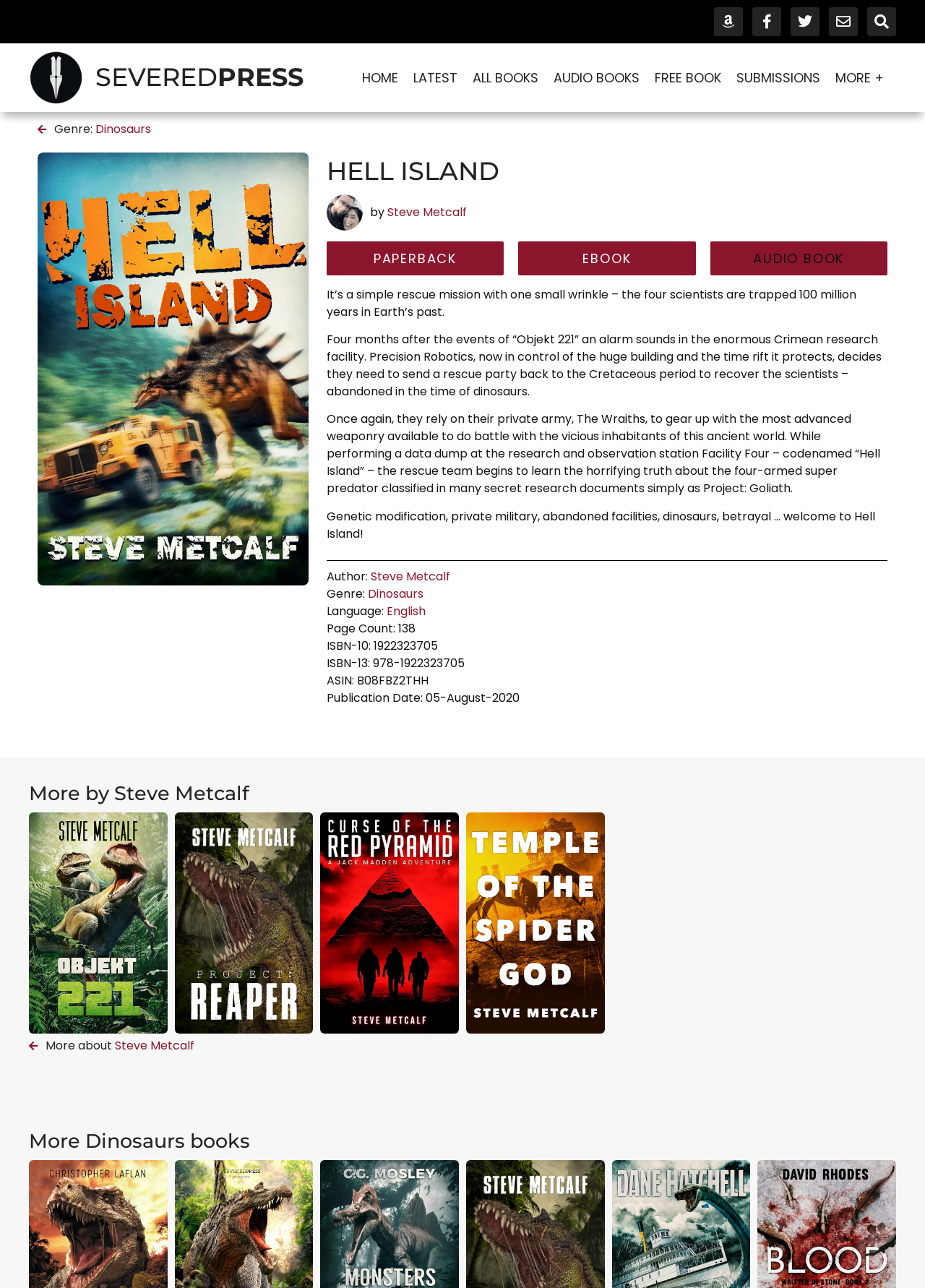Who is the author of the book?
Look at the image and provide a short answer using one word or a phrase.

Steve Metcalf